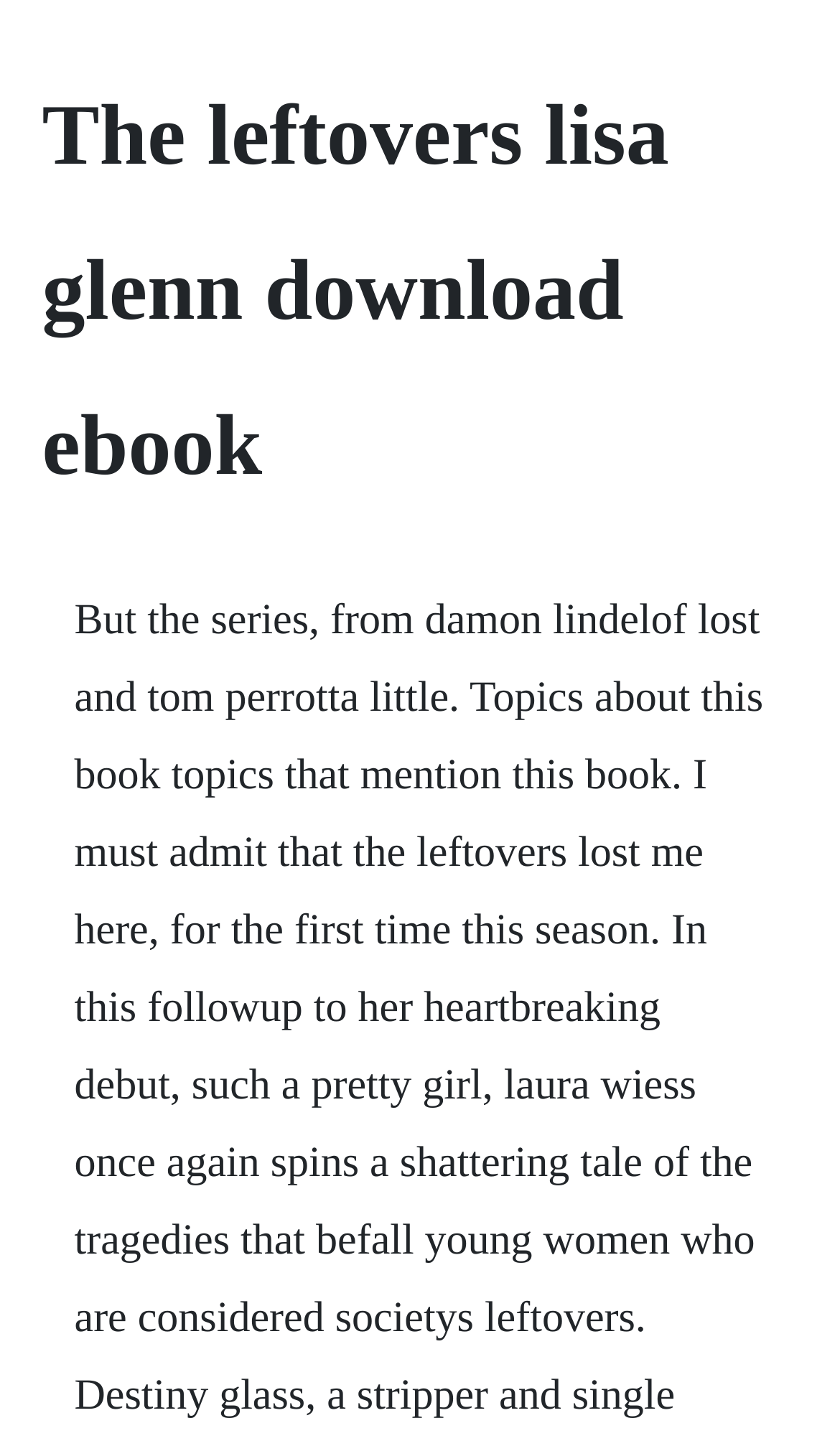Find the headline of the webpage and generate its text content.

The leftovers lisa glenn download ebook